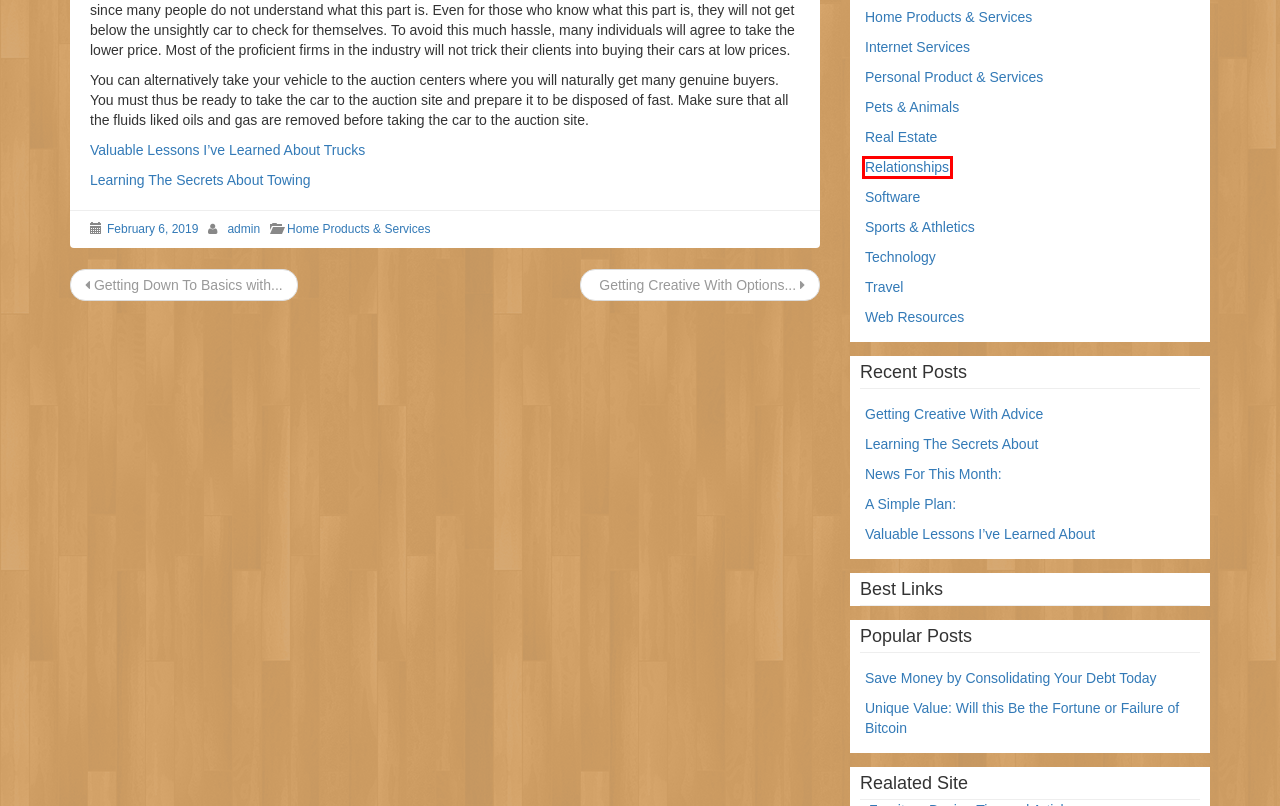Using the screenshot of a webpage with a red bounding box, pick the webpage description that most accurately represents the new webpage after the element inside the red box is clicked. Here are the candidates:
A. Technology – Home Design Articles
B. Travel – Home Design Articles
C. Relationships – Home Design Articles
D. Home Products & Services – Home Design Articles
E. Web Resources – Home Design Articles
F. Sports & Athletics – Home Design Articles
G. Personal Product & Services – Home Design Articles
H. News For This Month: – Home Design Articles

C